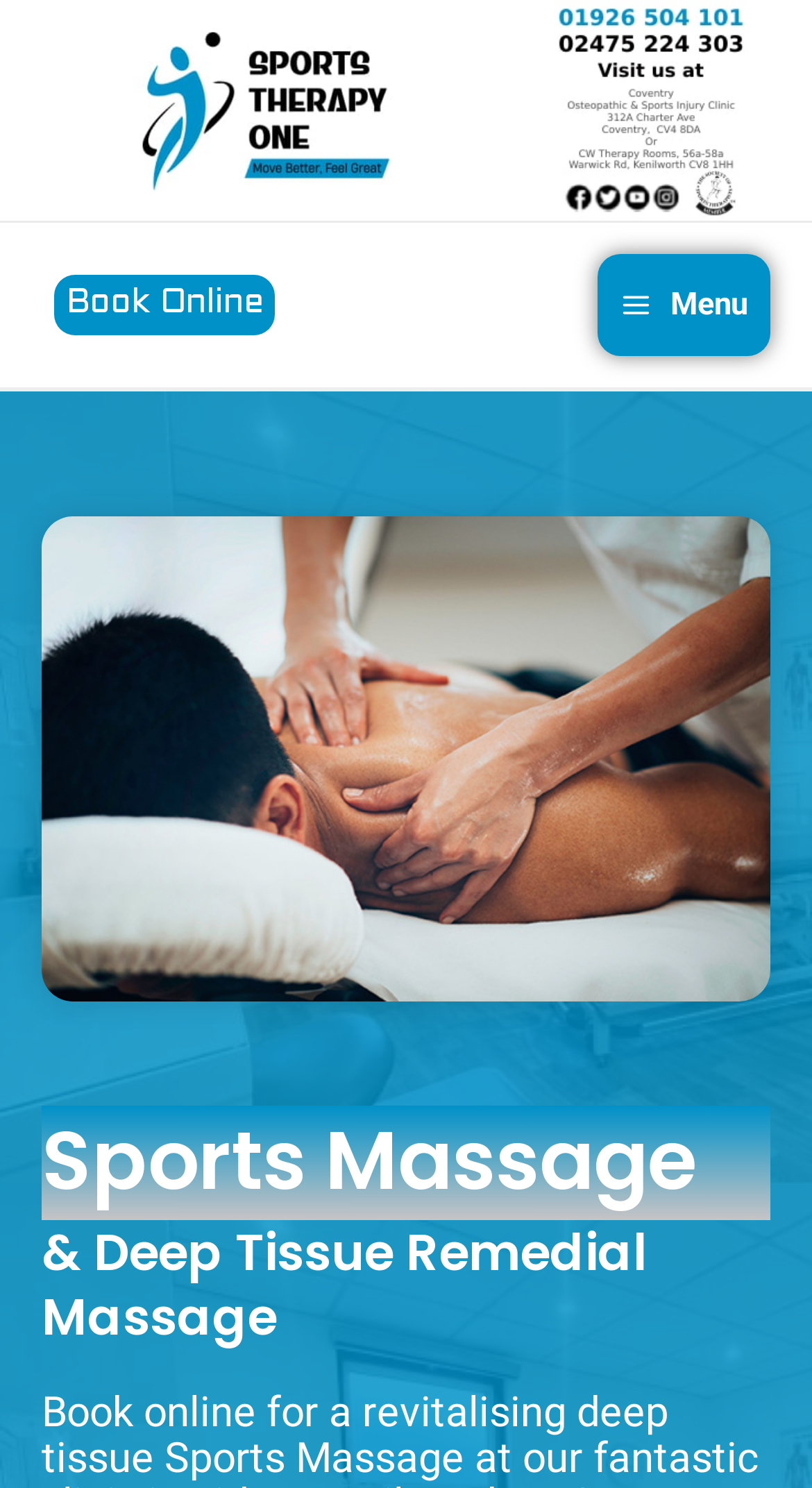What type of massage is offered?
Look at the image and answer the question with a single word or phrase.

Deep tissue sports massage